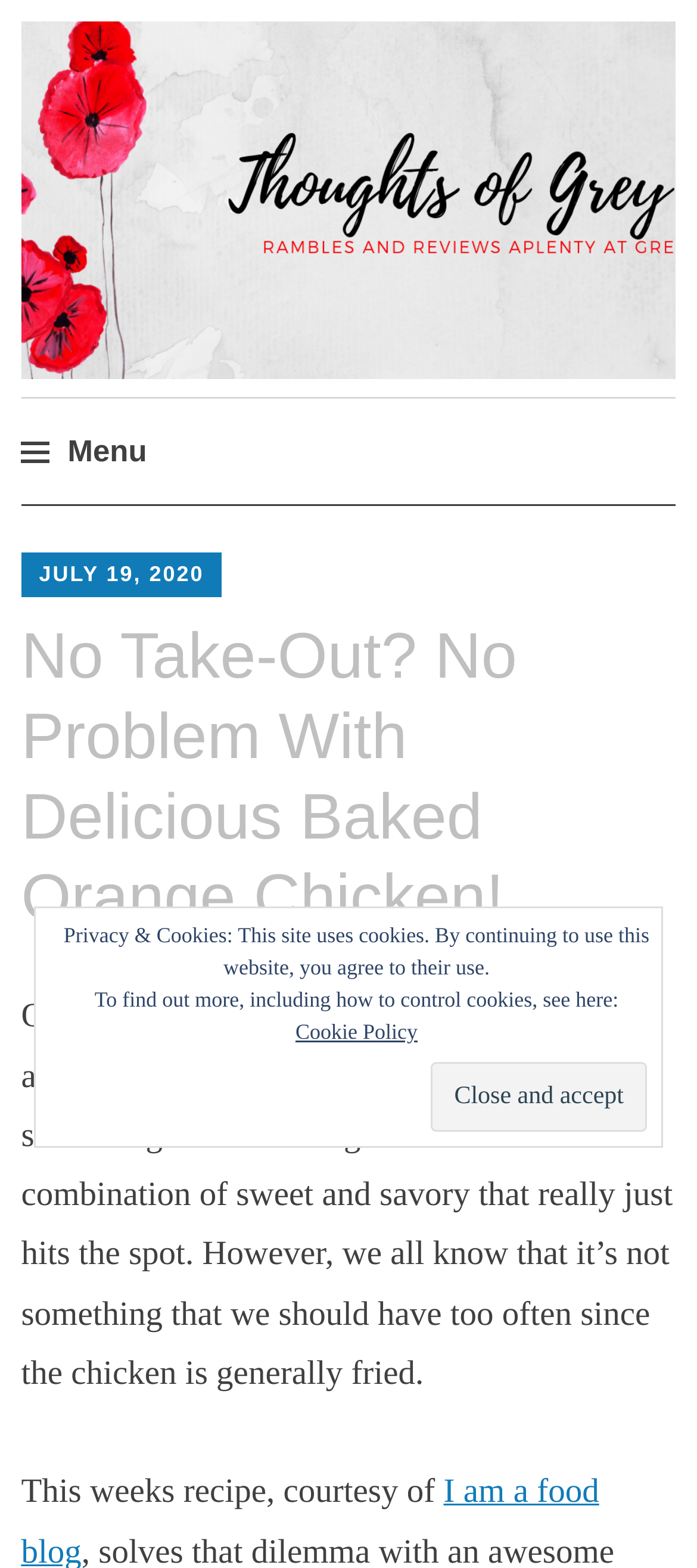Please find and give the text of the main heading on the webpage.

Thoughts of Grey Eyes